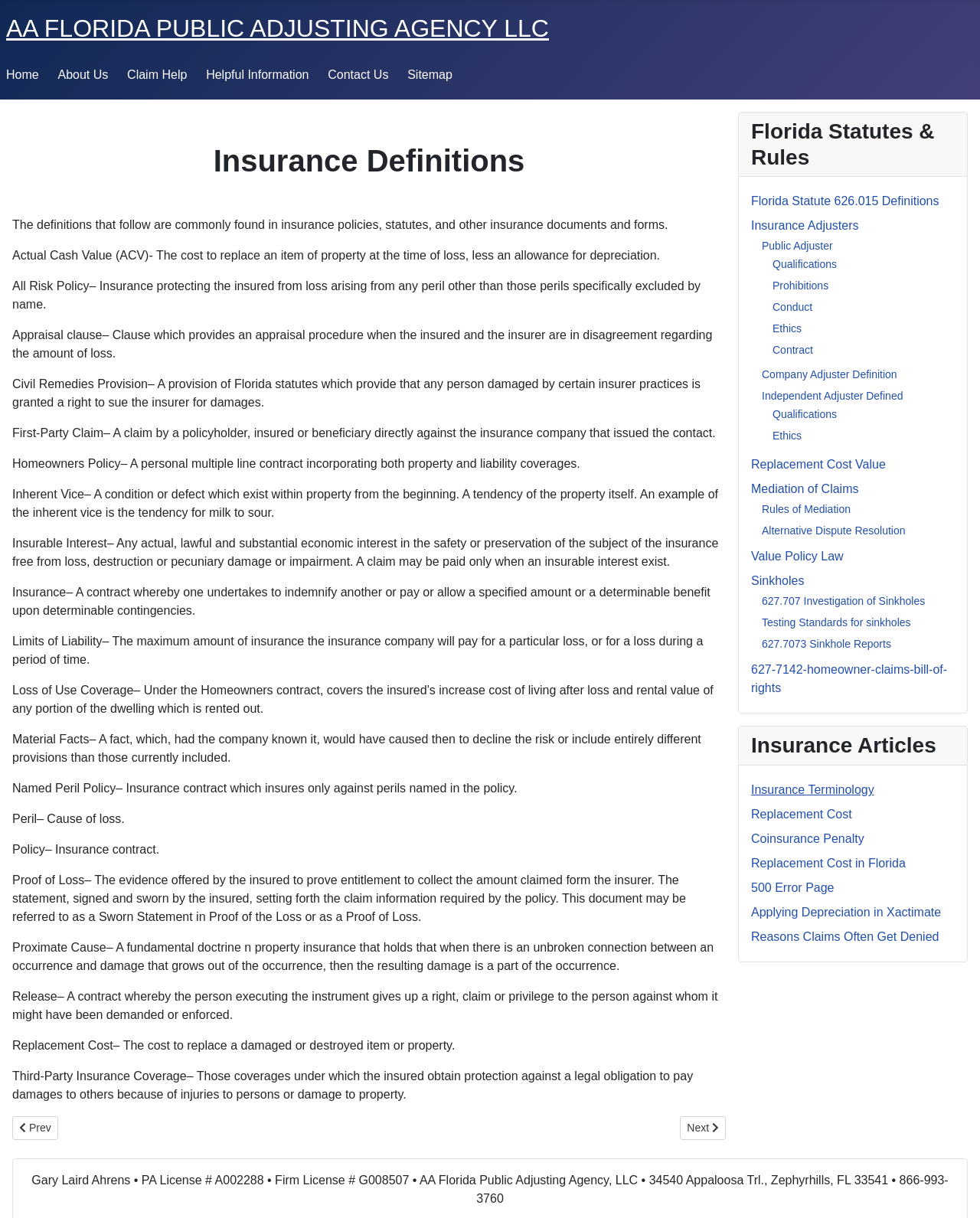Locate the bounding box coordinates of the clickable element to fulfill the following instruction: "Go to 'Florida Statutes & Rules'". Provide the coordinates as four float numbers between 0 and 1 in the format [left, top, right, bottom].

[0.754, 0.092, 0.987, 0.145]